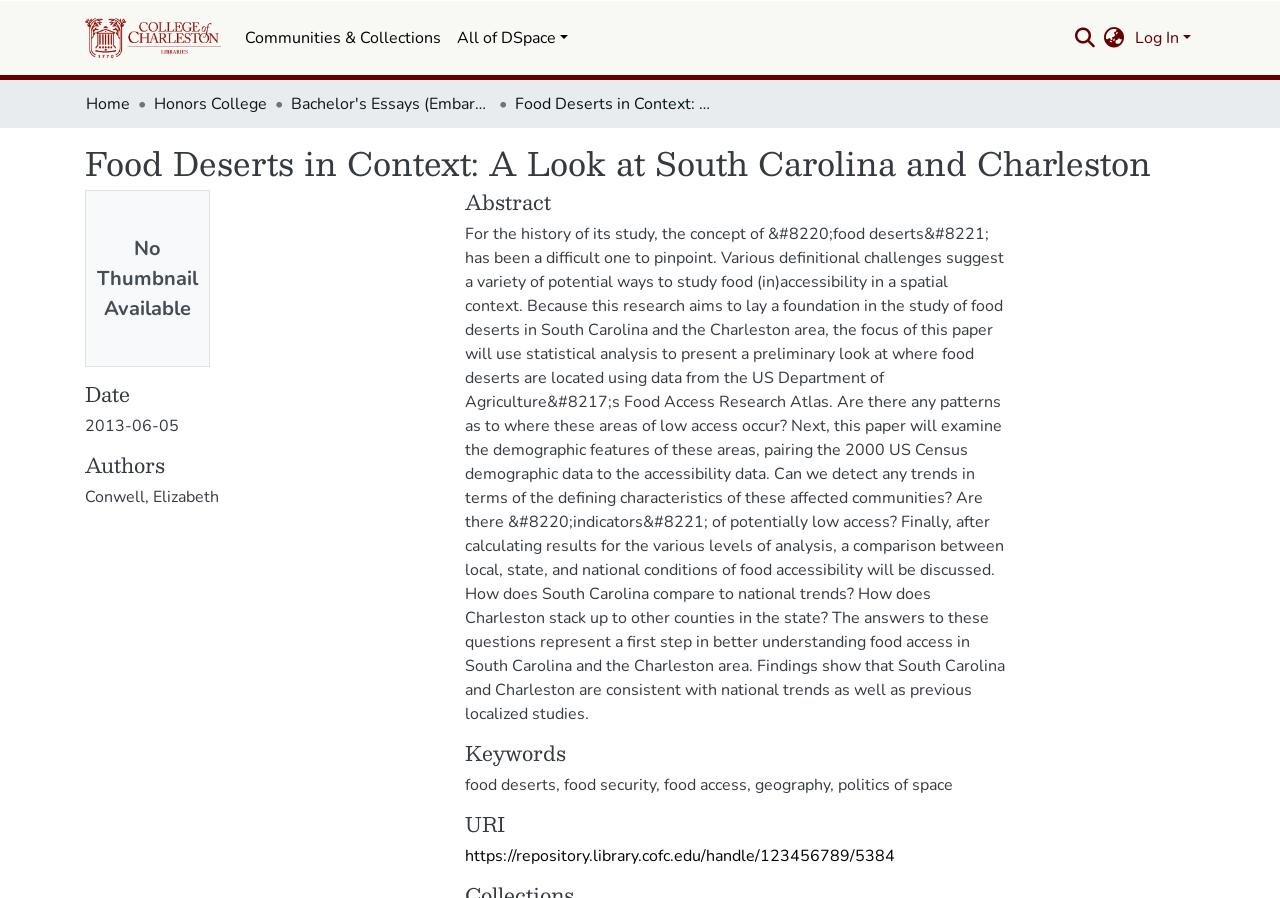What is the topic of the paper?
Please provide a single word or phrase in response based on the screenshot.

Food deserts